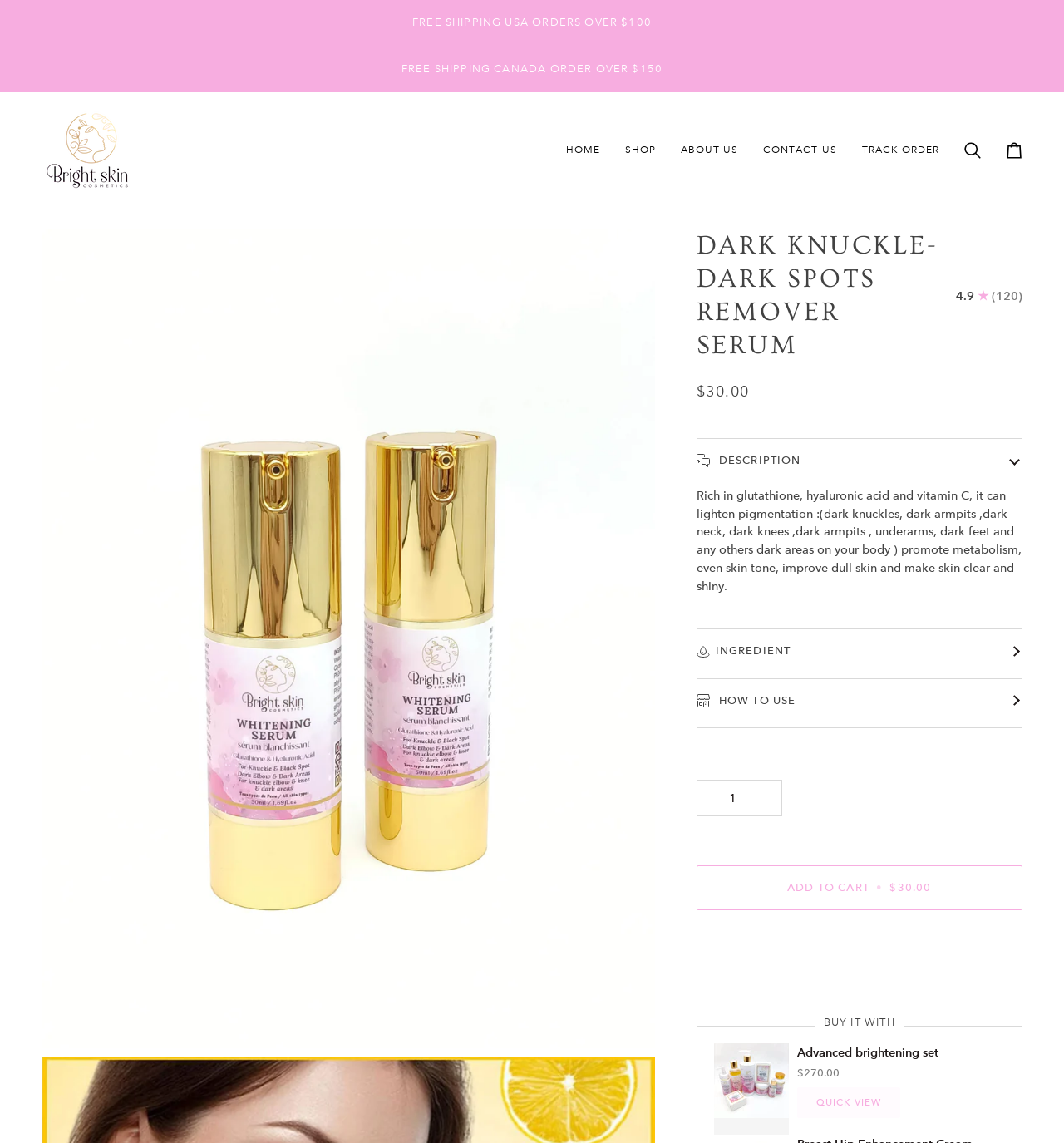Extract the bounding box coordinates for the UI element described by the text: "Featured". The coordinates should be in the form of [left, top, right, bottom] with values between 0 and 1.

None